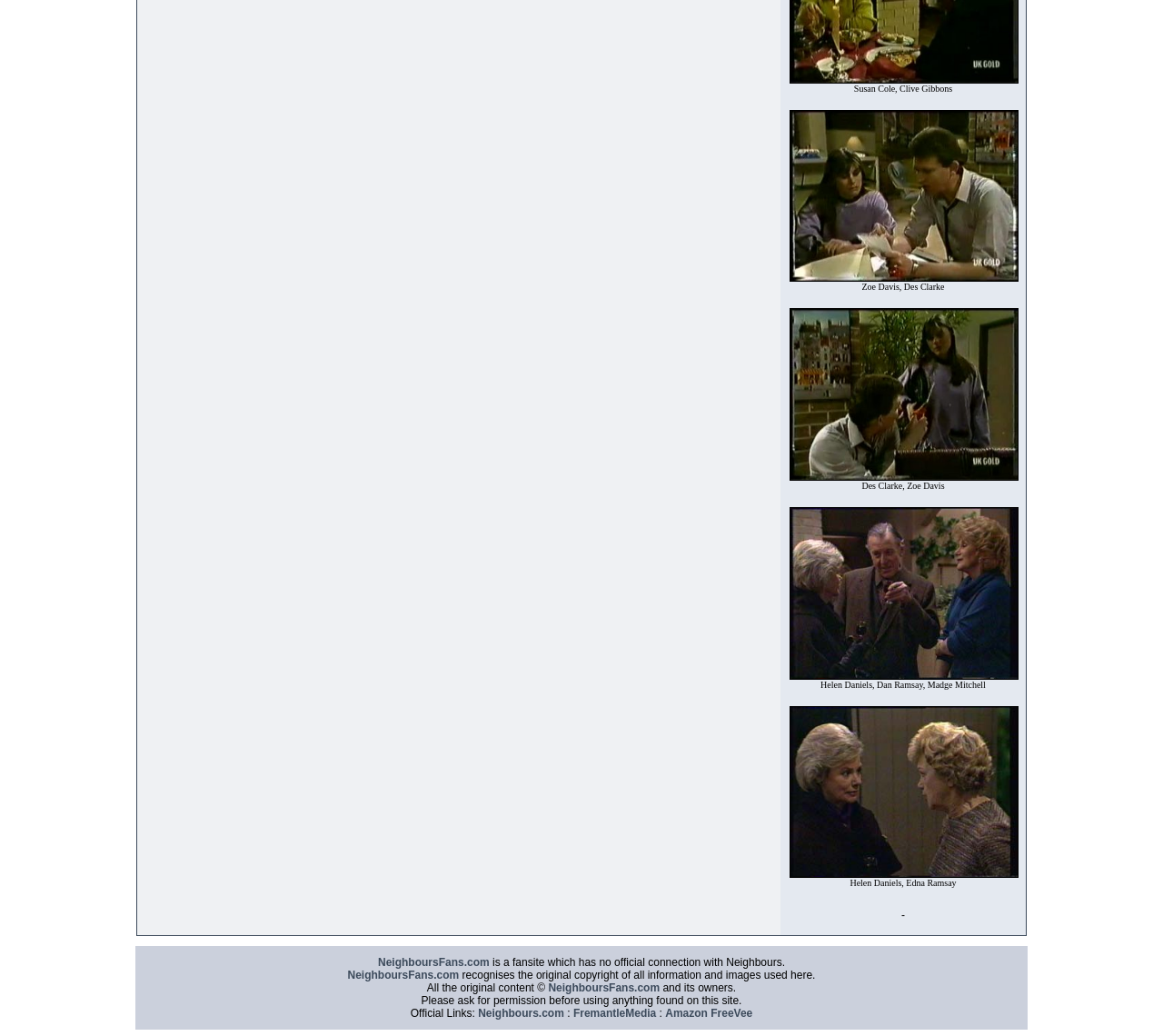Given the element description: "Amazon FreeVee", predict the bounding box coordinates of the UI element it refers to, using four float numbers between 0 and 1, i.e., [left, top, right, bottom].

[0.572, 0.972, 0.647, 0.984]